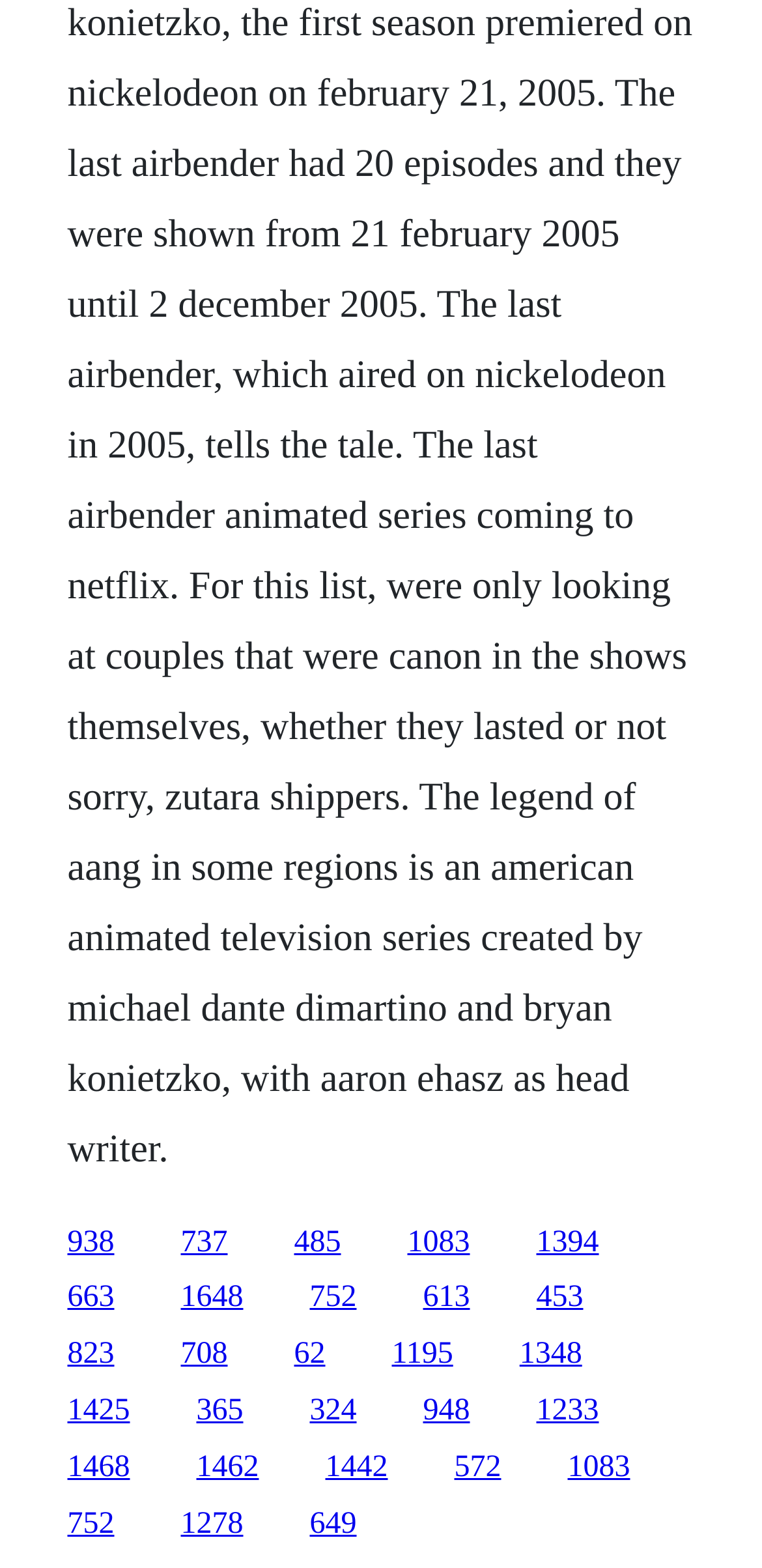Mark the bounding box of the element that matches the following description: "1425".

[0.088, 0.889, 0.171, 0.91]